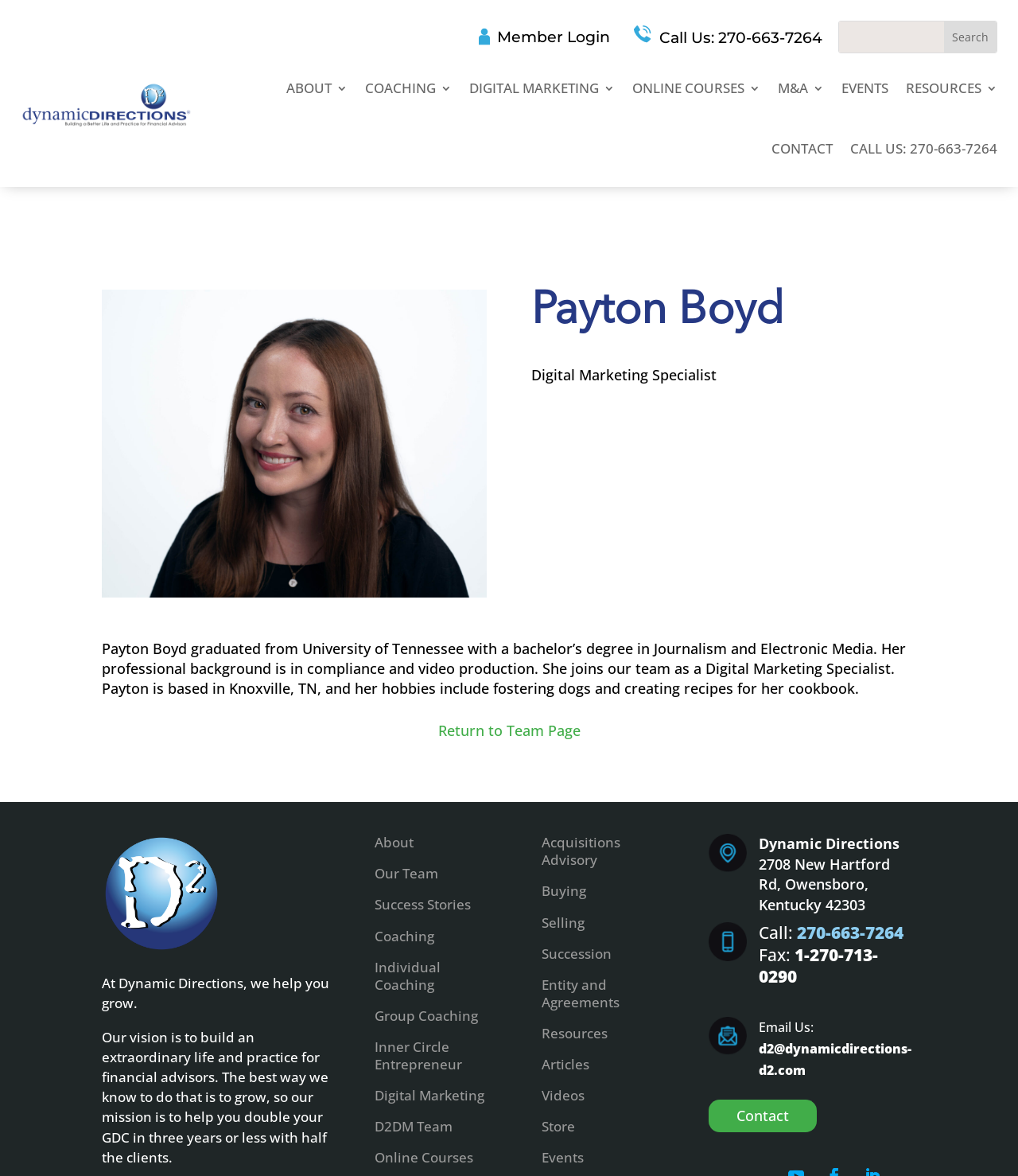Kindly determine the bounding box coordinates for the area that needs to be clicked to execute this instruction: "Learn about Dynamic Directions".

[0.02, 0.069, 0.189, 0.112]